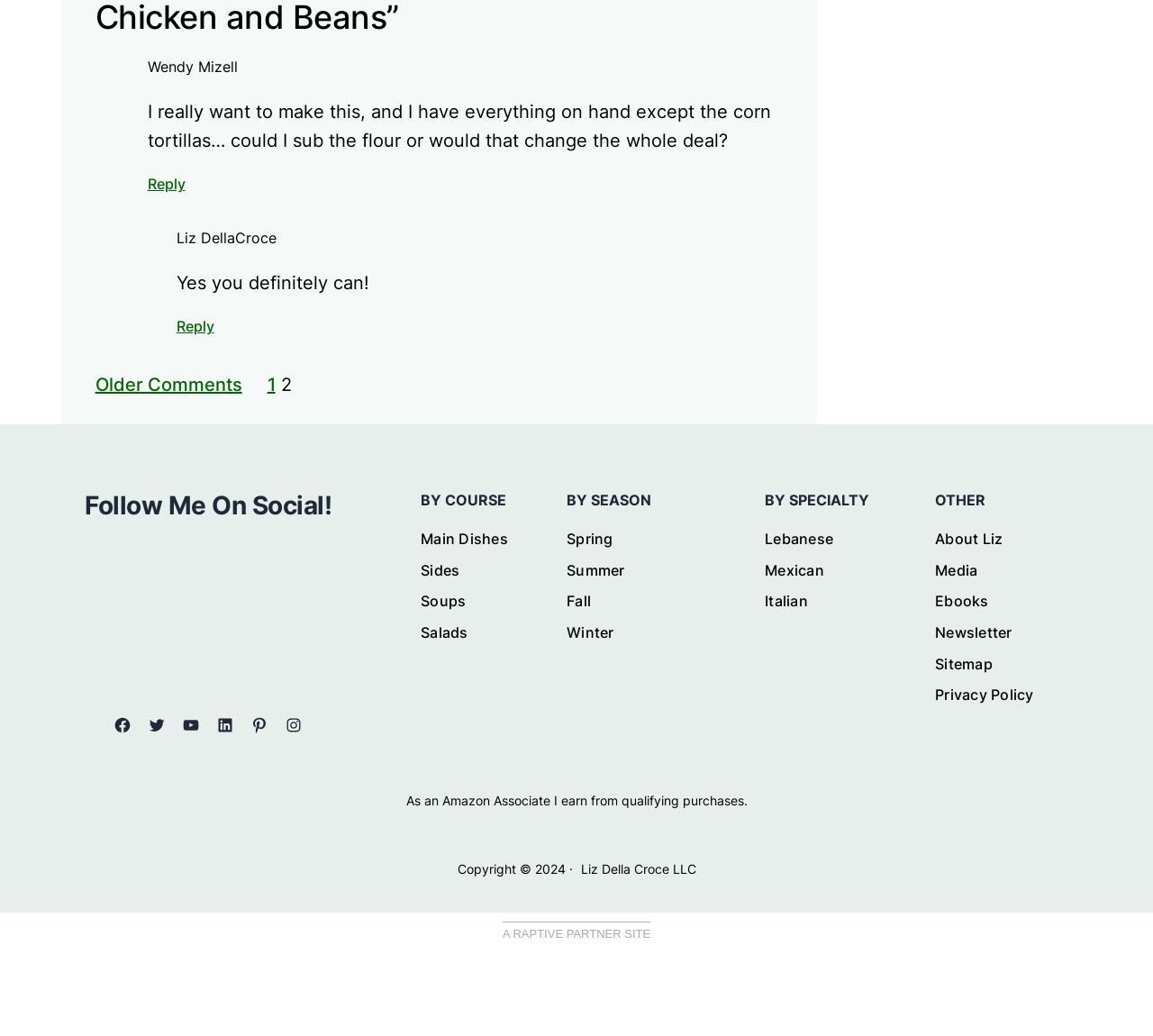Predict the bounding box for the UI component with the following description: "Sitemap".

[0.811, 0.63, 0.861, 0.652]